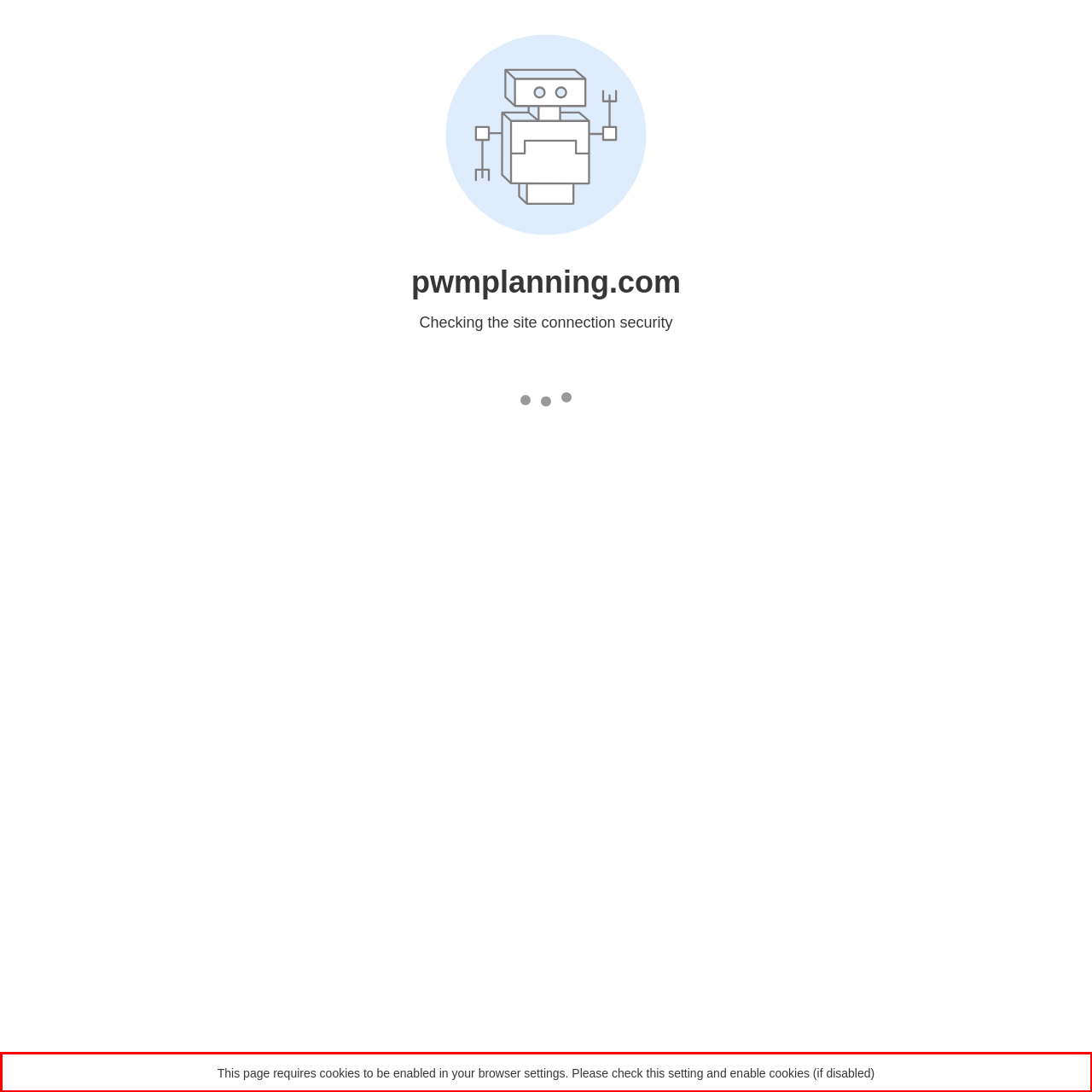The screenshot you have been given contains a UI element surrounded by a red rectangle. Use OCR to read and extract the text inside this red rectangle.

This page requires cookies to be enabled in your browser settings. Please check this setting and enable cookies (if disabled)